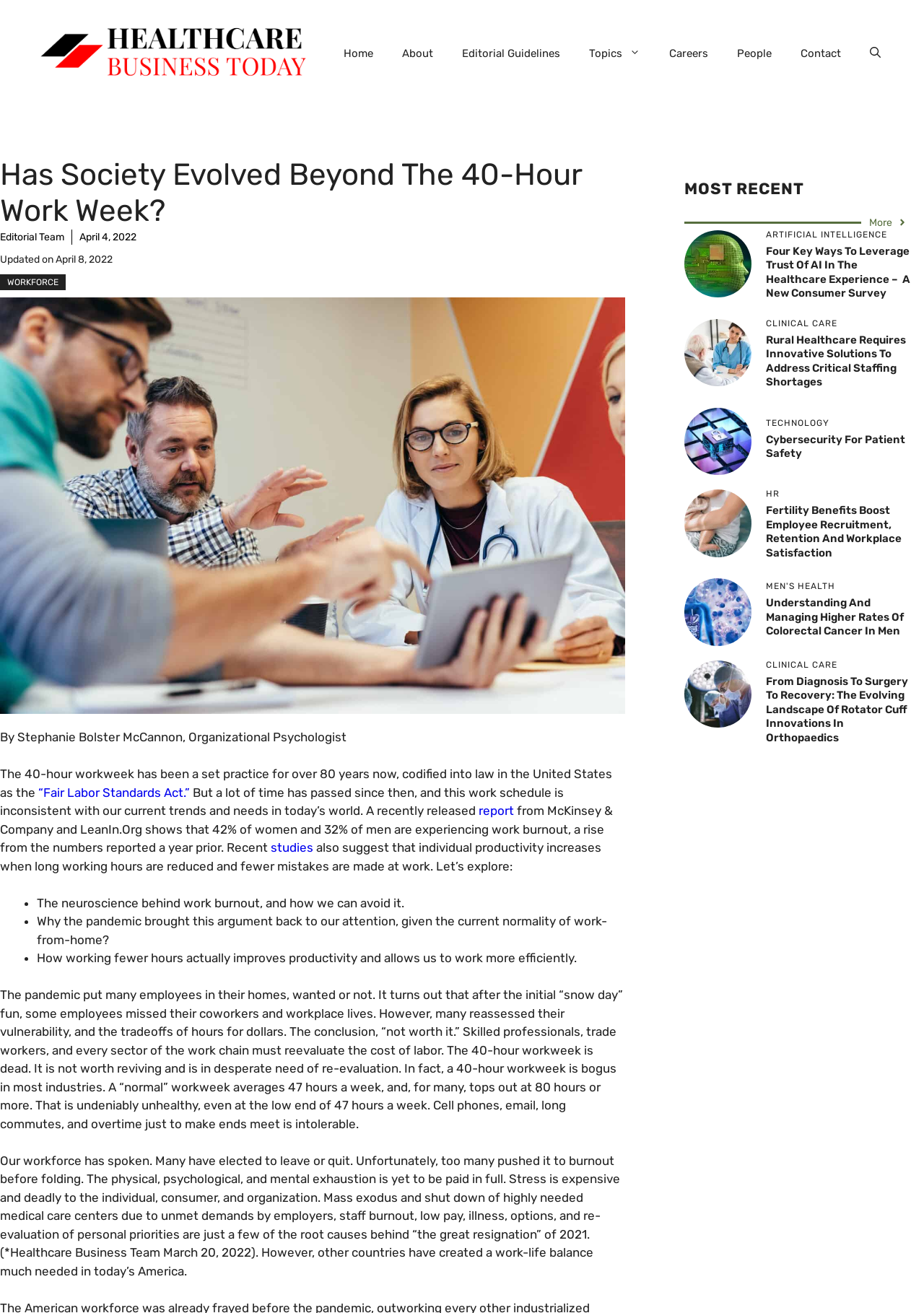Extract the bounding box of the UI element described as: "“Fair Labor Standards Act.”".

[0.041, 0.598, 0.205, 0.609]